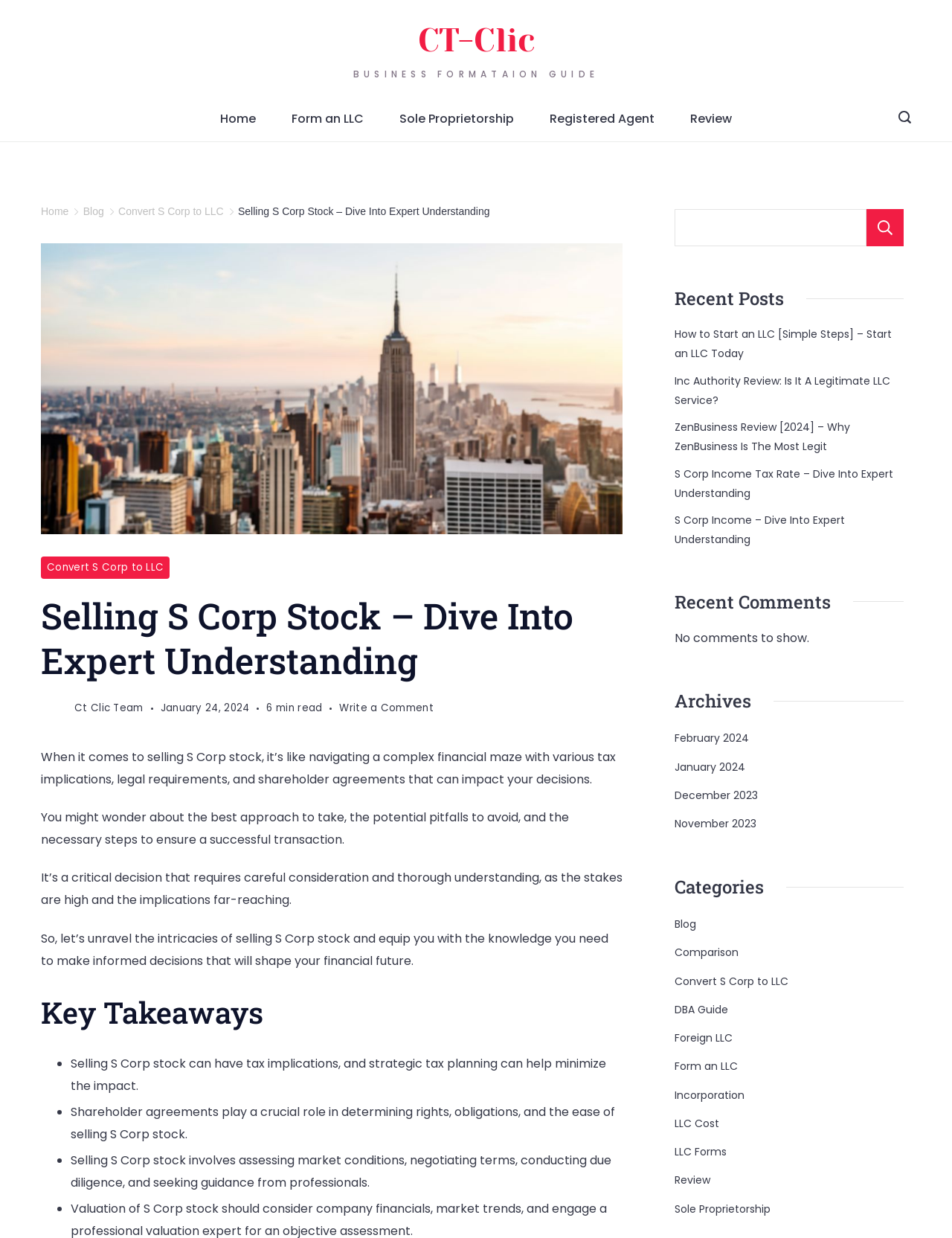Generate a comprehensive description of the contents of the webpage.

This webpage is about selling S Corp stock, providing expert understanding and guidance on the process. At the top, there is a progress bar and a header with the title "Selling S Corp Stock - Dive Into Expert Understanding". Below the header, there are several links to other pages, including "Home", "Form an LLC", "Sole Proprietorship", and "Registered Agent". 

On the left side, there is a search icon link and a navigation menu with links to "Home", "Blog", "Convert S Corp to LLC", and other related topics. 

The main content of the page is divided into sections. The first section has a heading "Selling S Corp Stock – Dive Into Expert Understanding" and provides an introduction to the topic, explaining the complexities of selling S Corp stock and the importance of careful consideration. 

The next section is titled "Key Takeaways" and lists four important points to consider when selling S Corp stock, including tax implications, shareholder agreements, and market conditions. 

Below the key takeaways, there are sections for "Recent Posts", "Recent Comments", and "Archives", which list links to other articles and blog posts on the website. 

On the right side, there is a sidebar with headings for "Categories" and "Recent Posts", which provide links to other related topics and articles on the website.